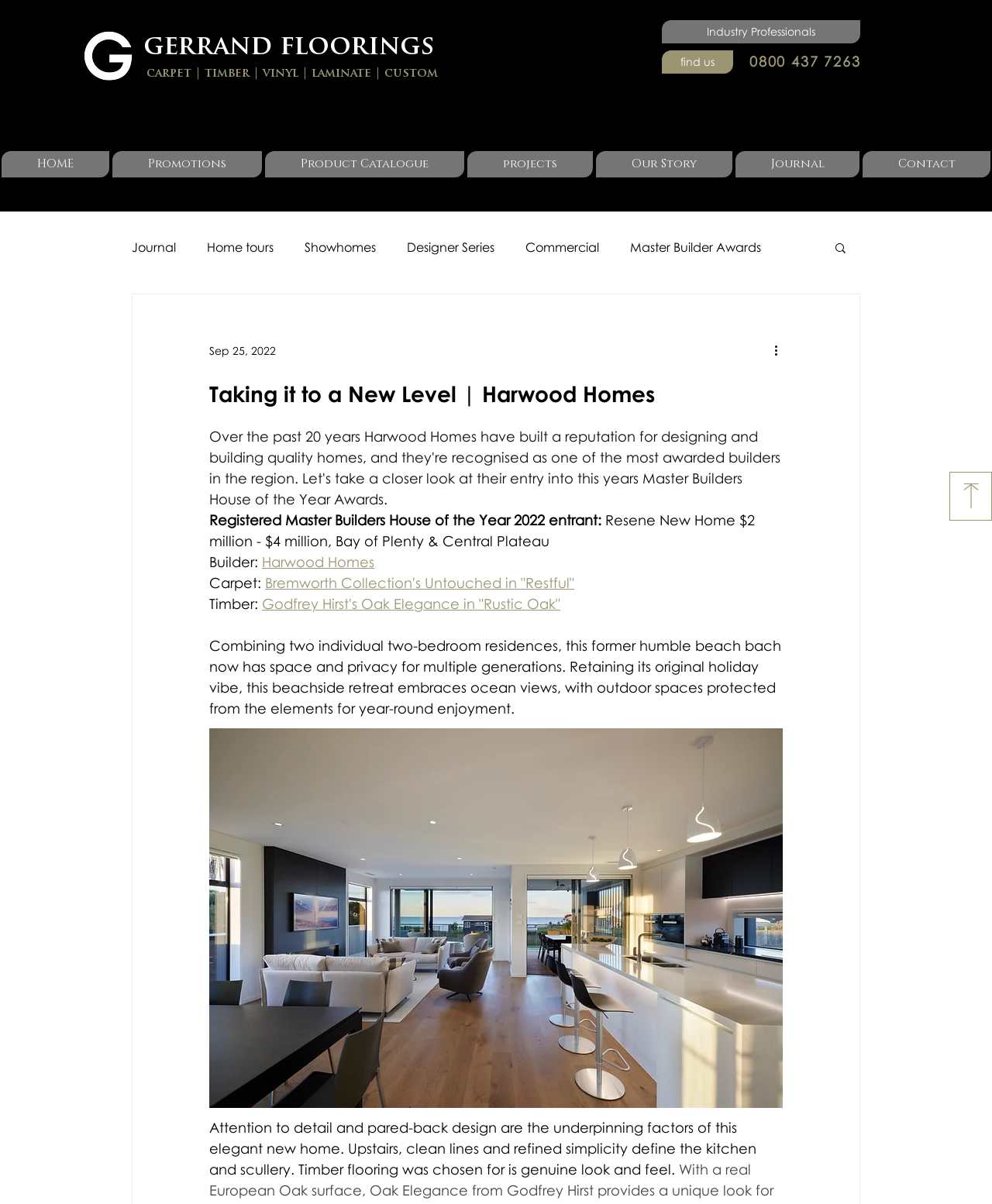Please find the bounding box coordinates of the element that needs to be clicked to perform the following instruction: "Read the 'Journal'". The bounding box coordinates should be four float numbers between 0 and 1, represented as [left, top, right, bottom].

[0.741, 0.125, 0.866, 0.147]